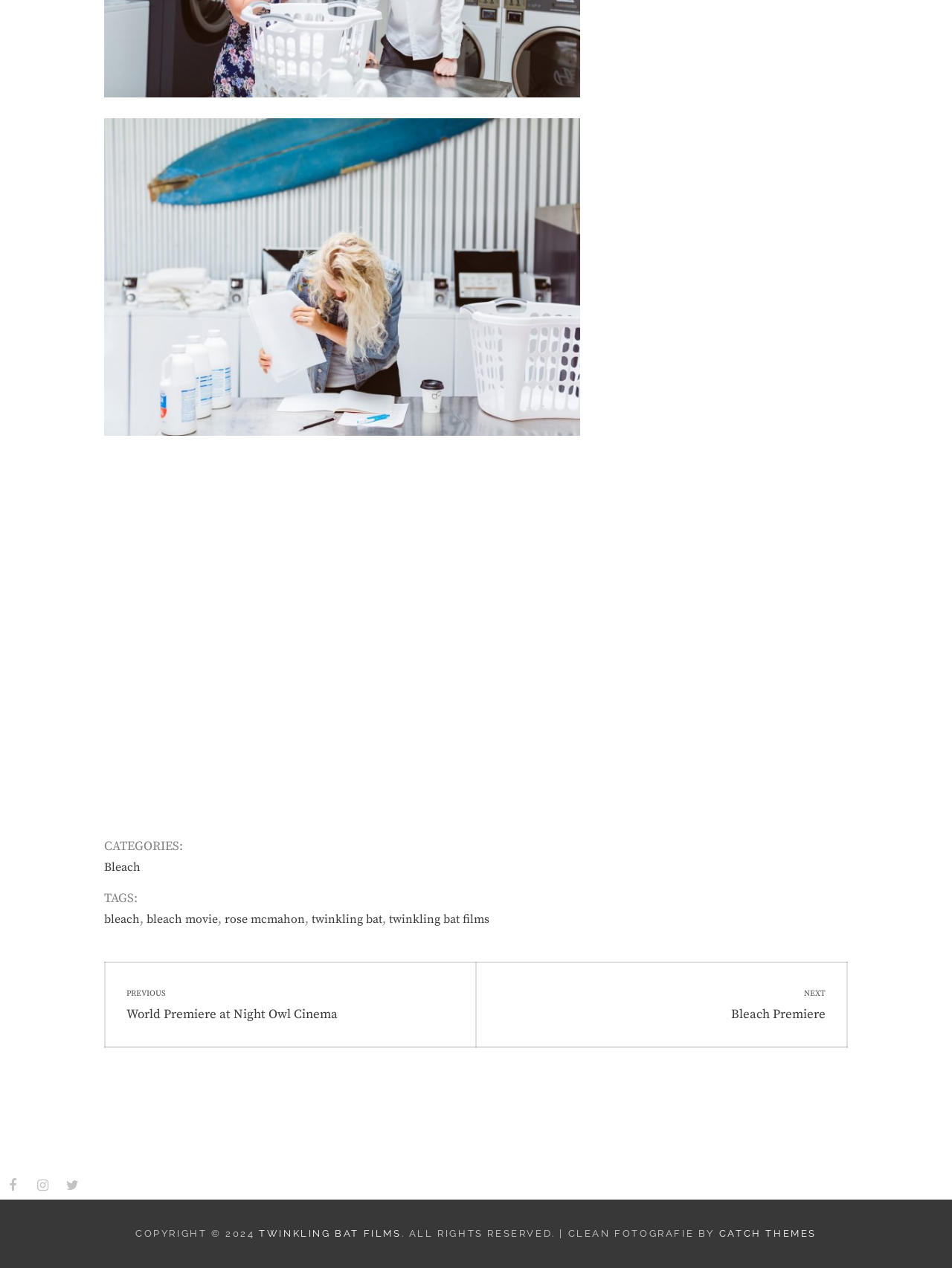Extract the bounding box of the UI element described as: "Catch Themes".

[0.755, 0.968, 0.858, 0.977]